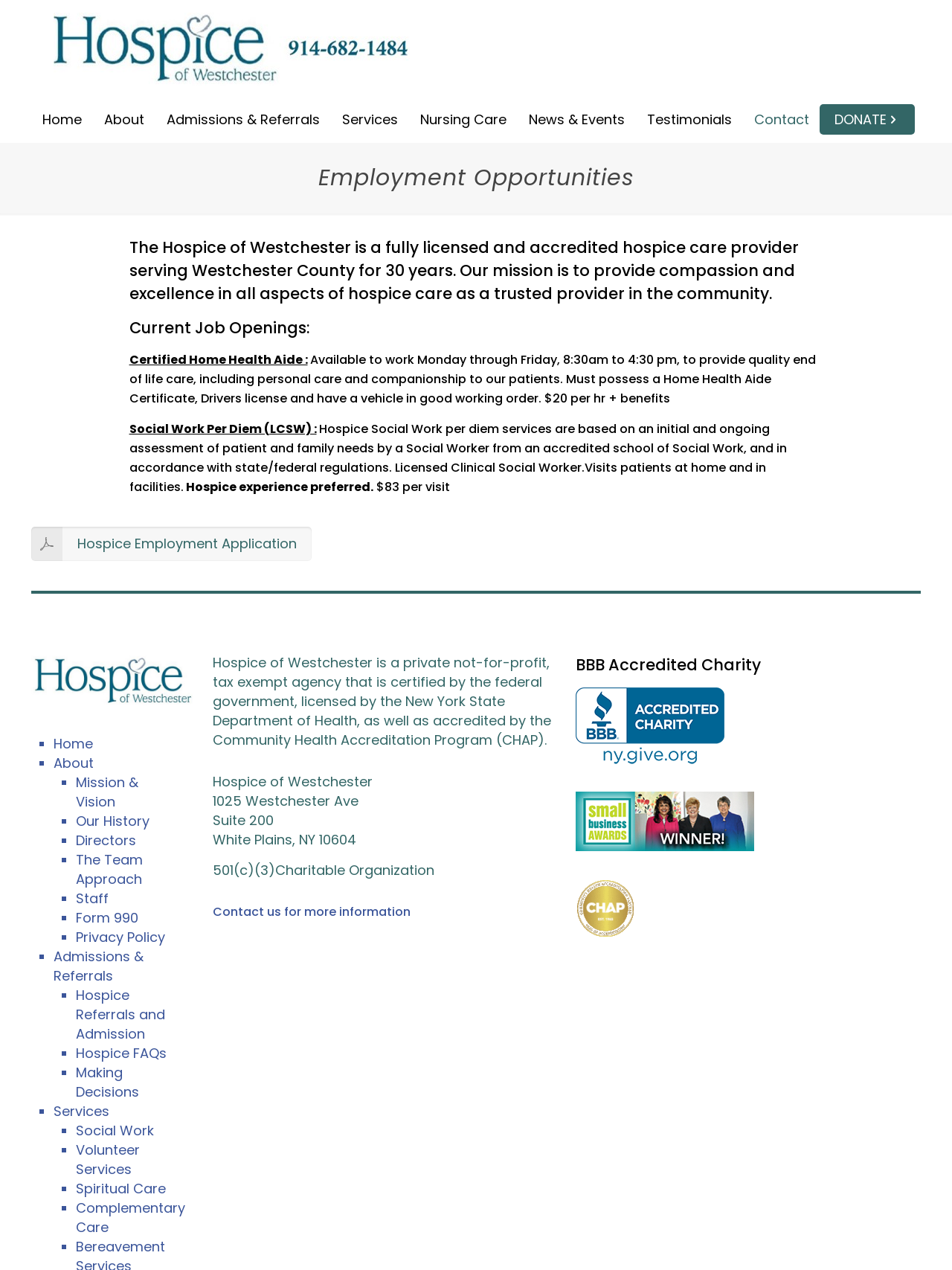Using the element description: "Contact", determine the bounding box coordinates. The coordinates should be in the format [left, top, right, bottom], with values between 0 and 1.

[0.78, 0.076, 0.862, 0.112]